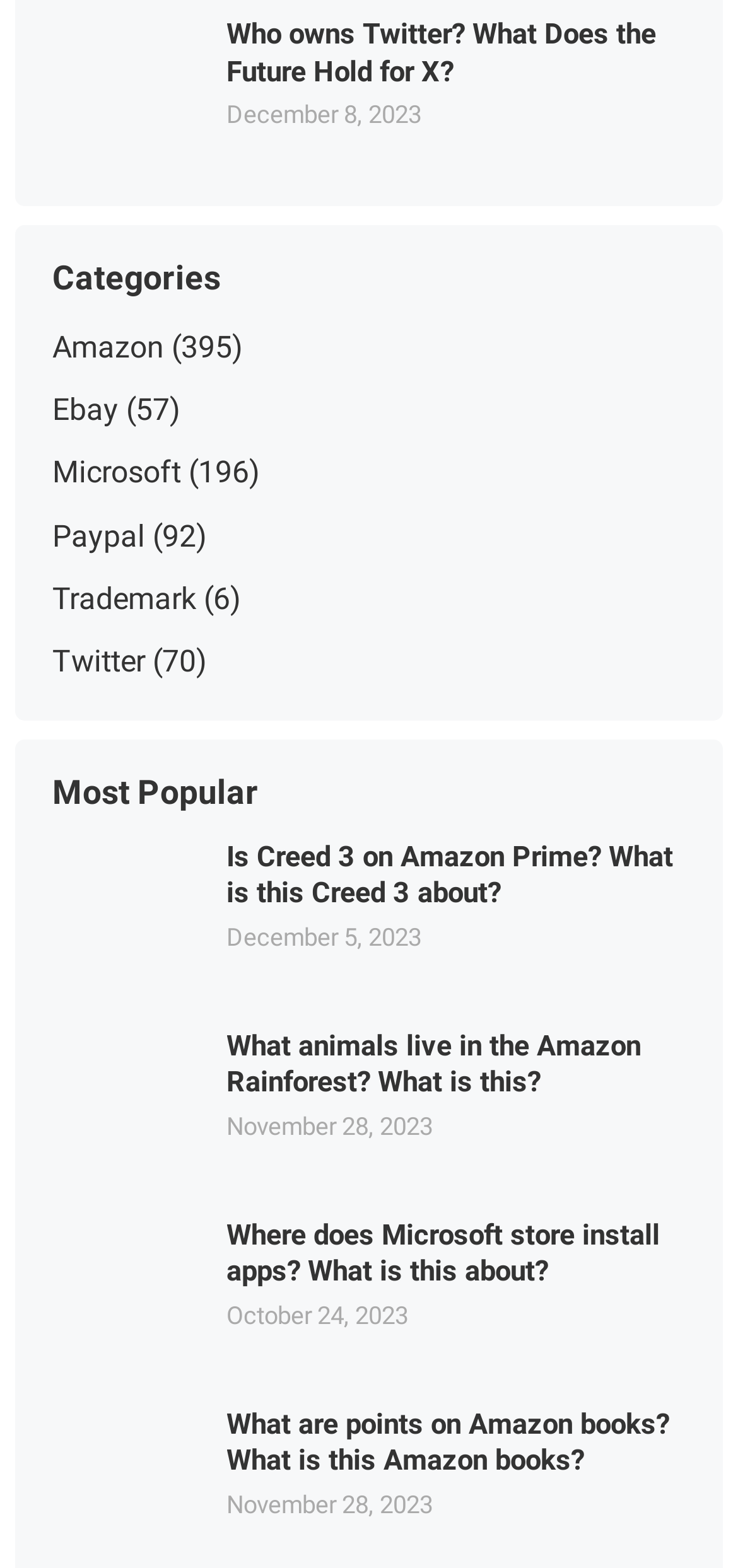Can you specify the bounding box coordinates for the region that should be clicked to fulfill this instruction: "Click on 'Who owns Twitter?'".

[0.071, 0.011, 0.276, 0.108]